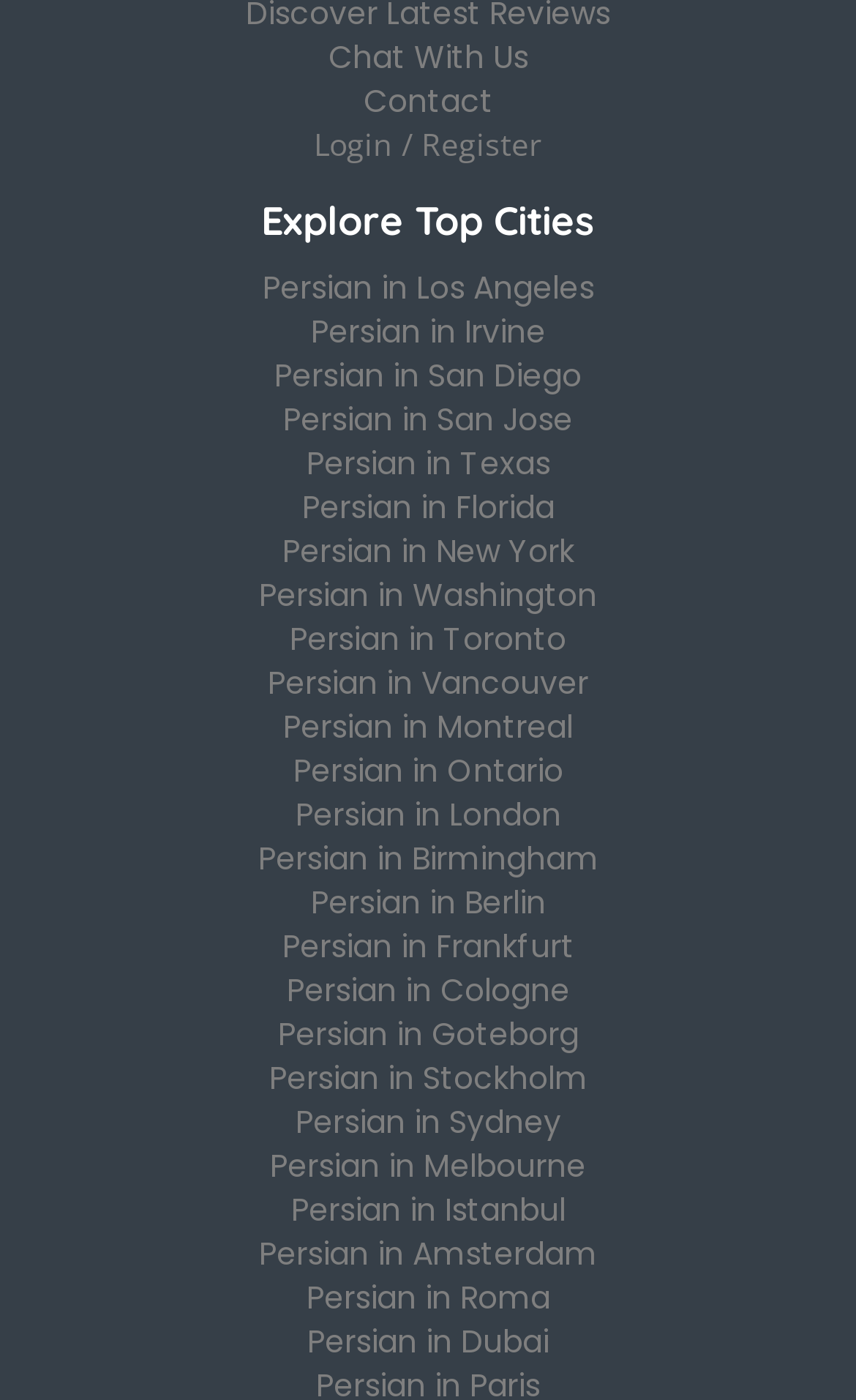Could you find the bounding box coordinates of the clickable area to complete this instruction: "Login or register"?

[0.367, 0.088, 0.633, 0.119]